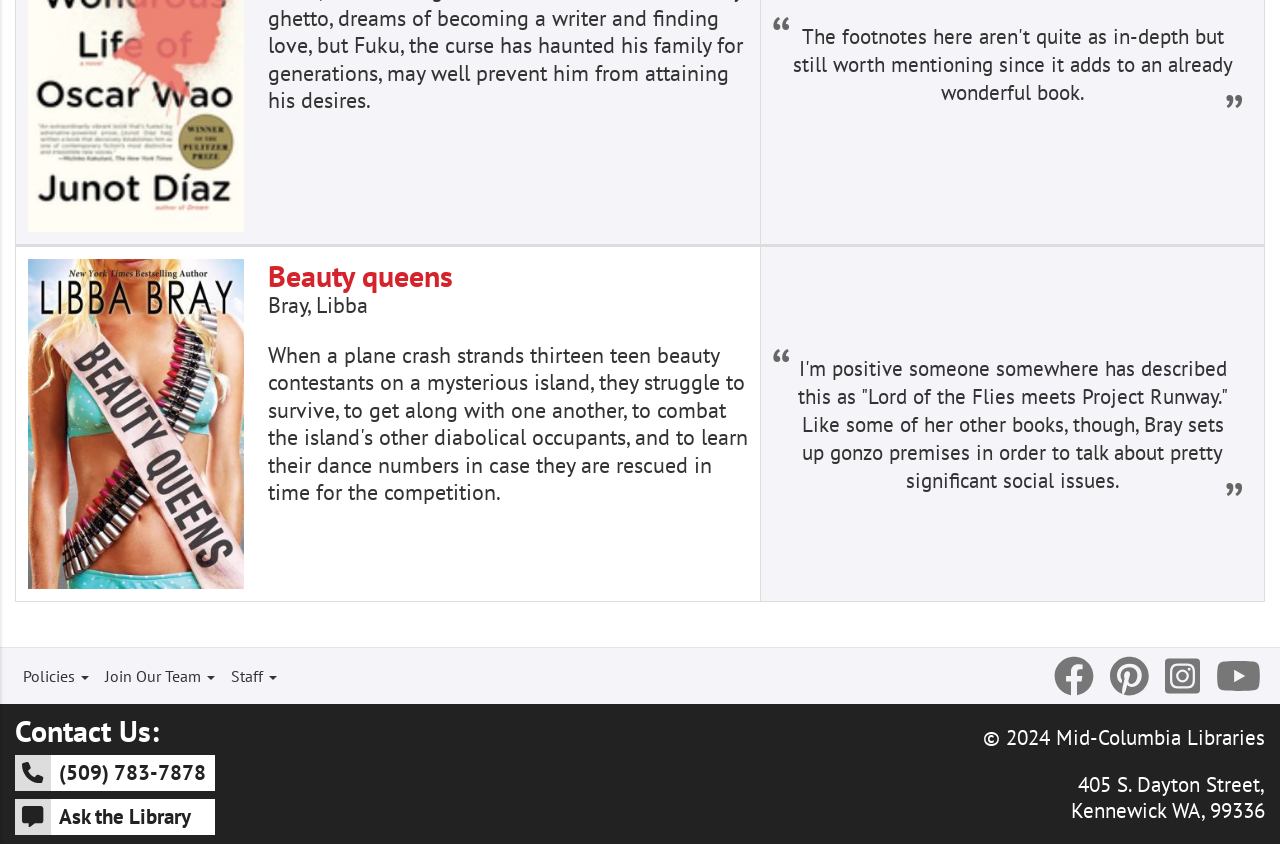Provide the bounding box coordinates of the section that needs to be clicked to accomplish the following instruction: "Add 13 Colonies BIG-MATS to cart."

None